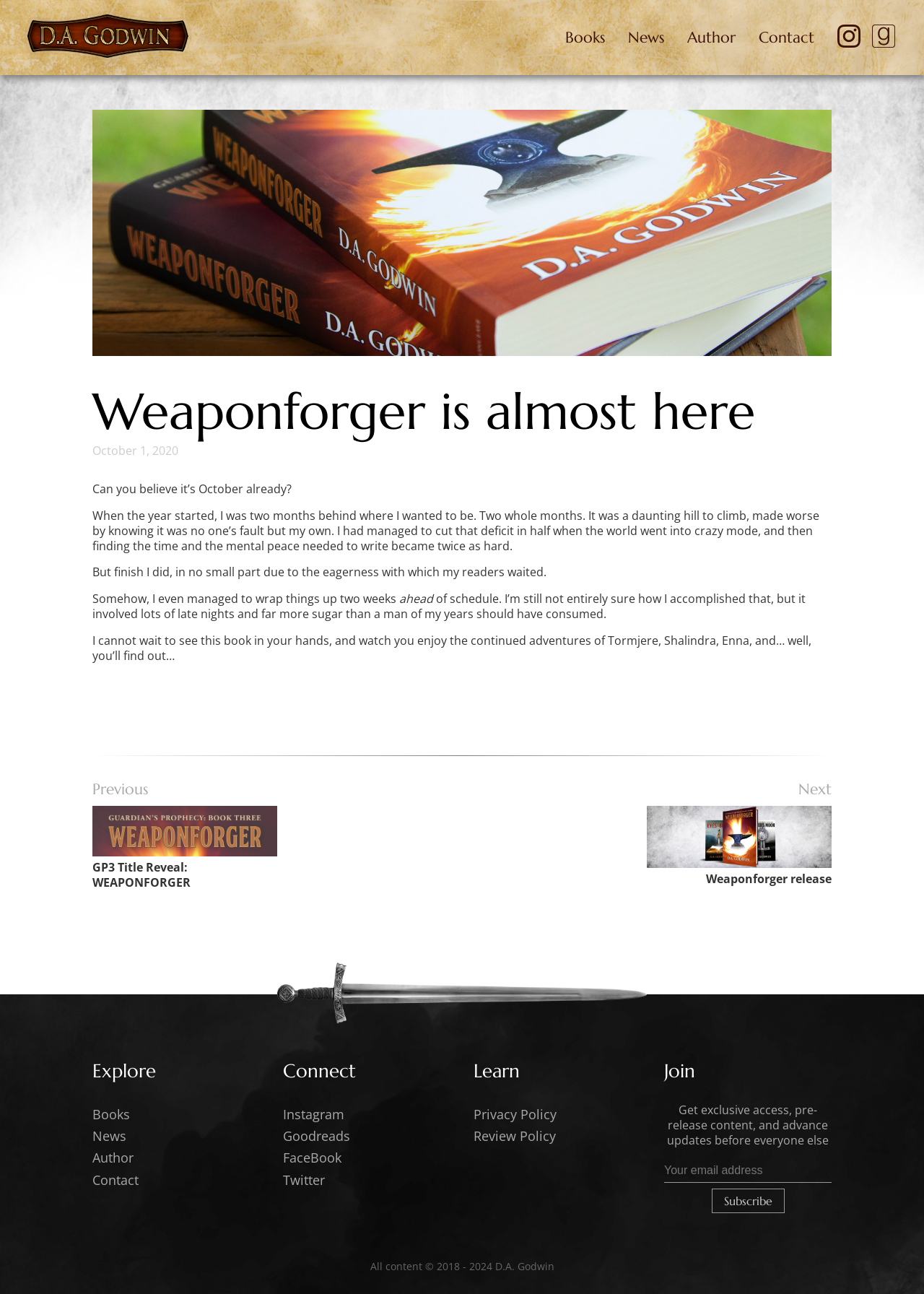Determine the bounding box coordinates of the clickable region to carry out the instruction: "Click the 'Subscribe' button".

[0.77, 0.918, 0.849, 0.938]